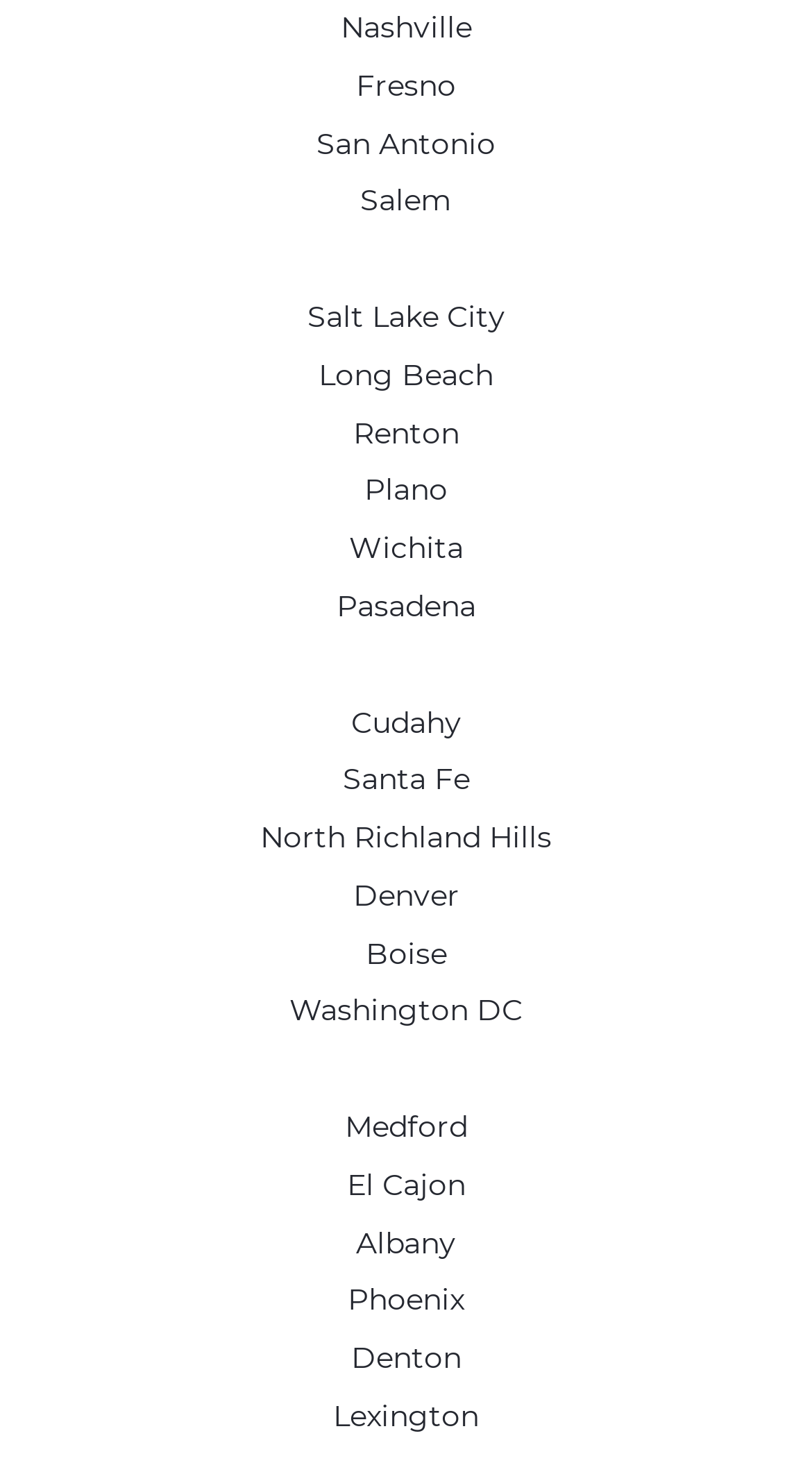Please answer the following question using a single word or phrase: 
How many cities are listed below the middle of the page?

12